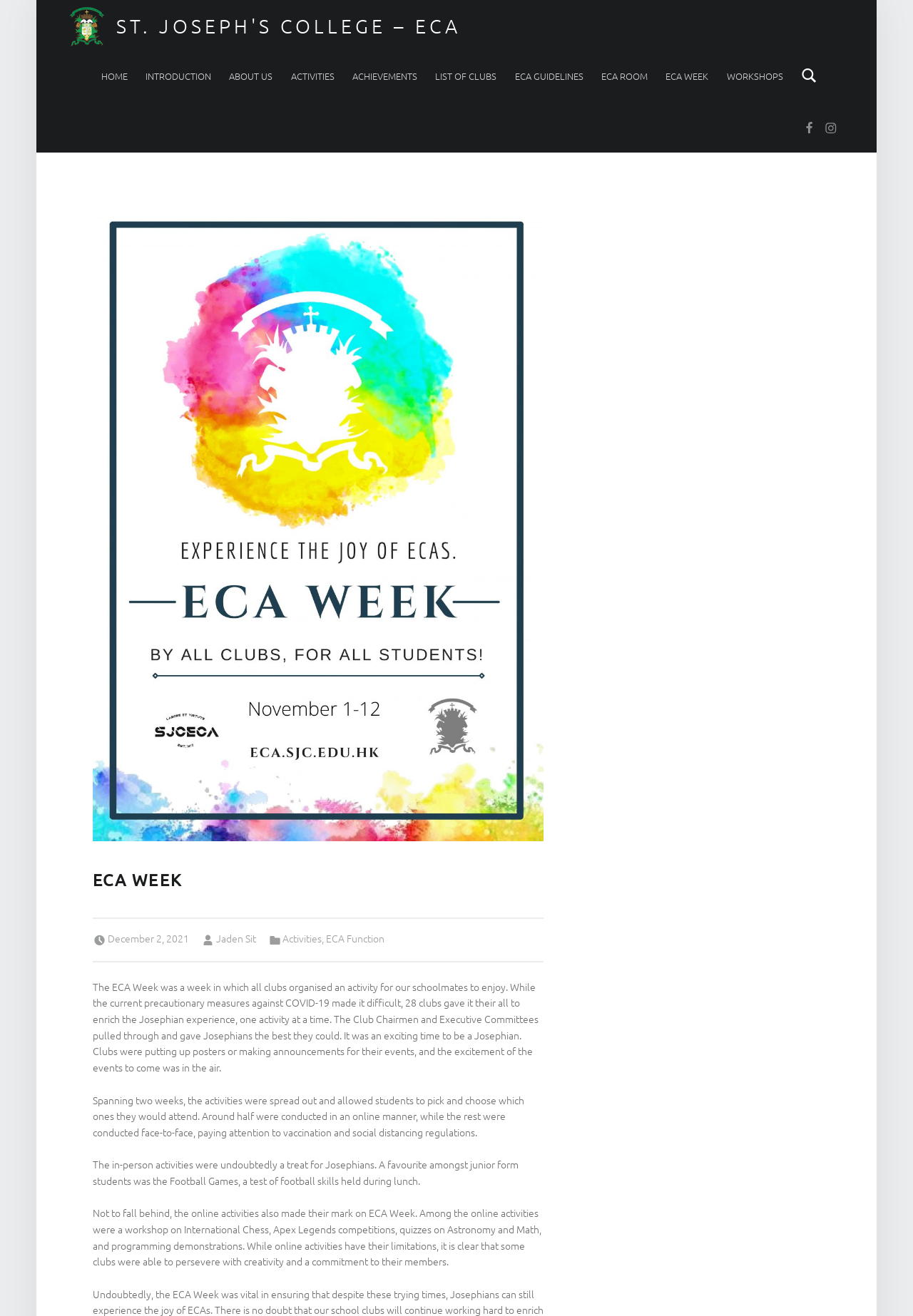Analyze the image and answer the question with as much detail as possible: 
How many clubs participated in the ECA Week?

I read the article content and found the sentence '28 clubs gave it their all to enrich the Josephian experience, one activity at a time.' which indicates that 28 clubs participated in the ECA Week.